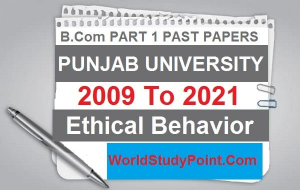What is the subject matter of the papers?
Provide a short answer using one word or a brief phrase based on the image.

Ethical Behavior